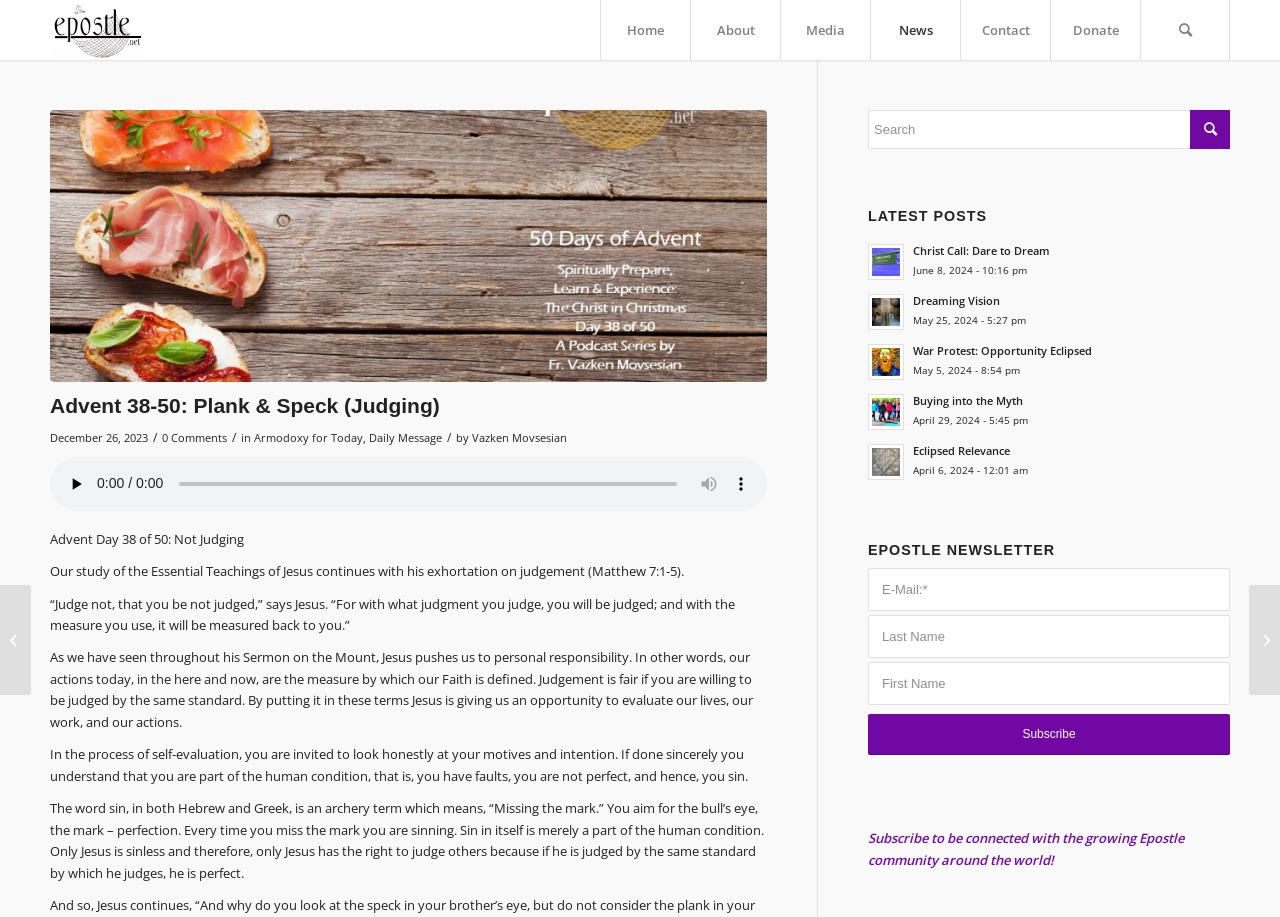Could you indicate the bounding box coordinates of the region to click in order to complete this instruction: "Subscribe to the Epostle newsletter".

[0.678, 0.779, 0.961, 0.824]